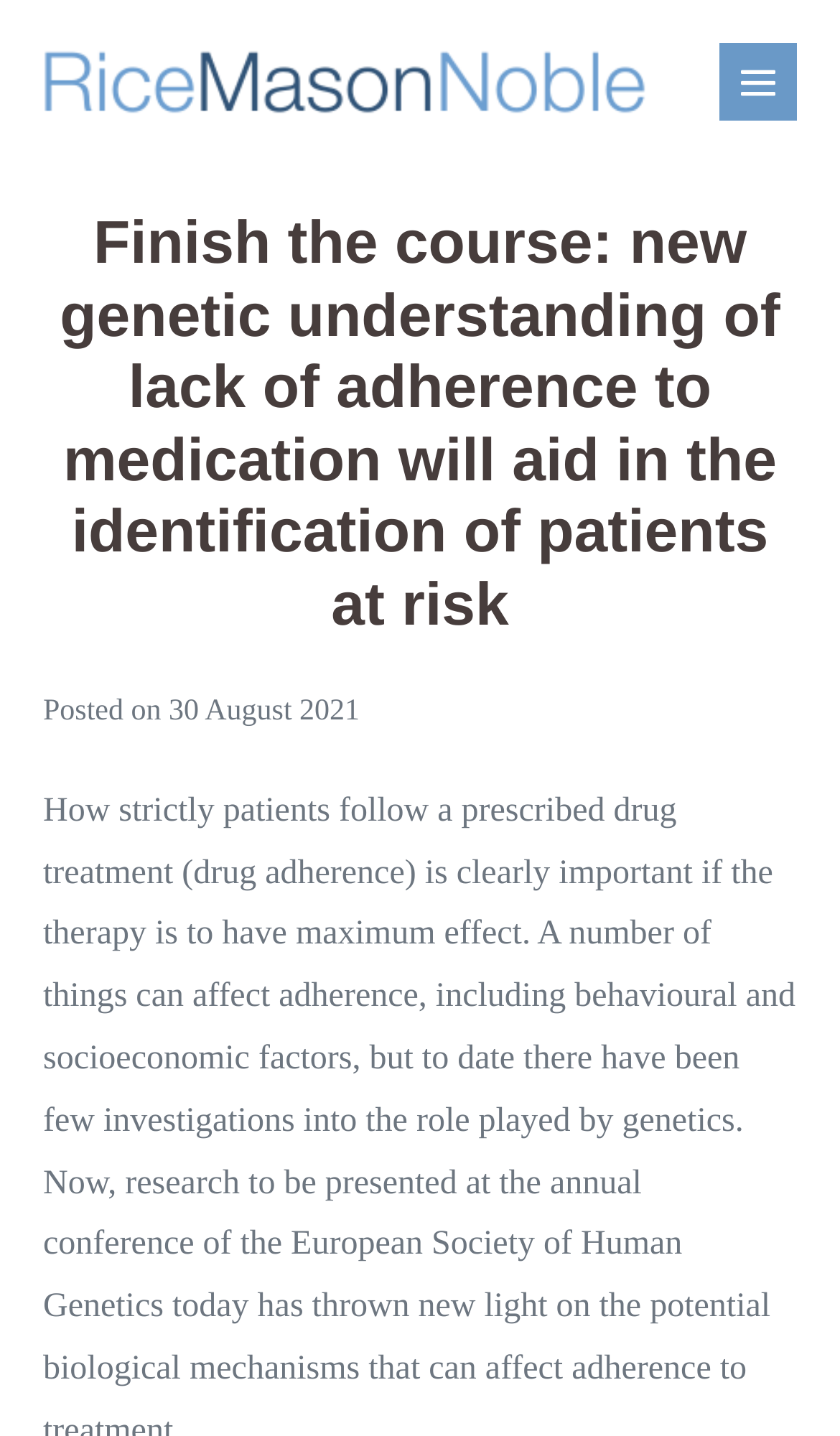When was the article posted?
Please look at the screenshot and answer using one word or phrase.

30 August 2021